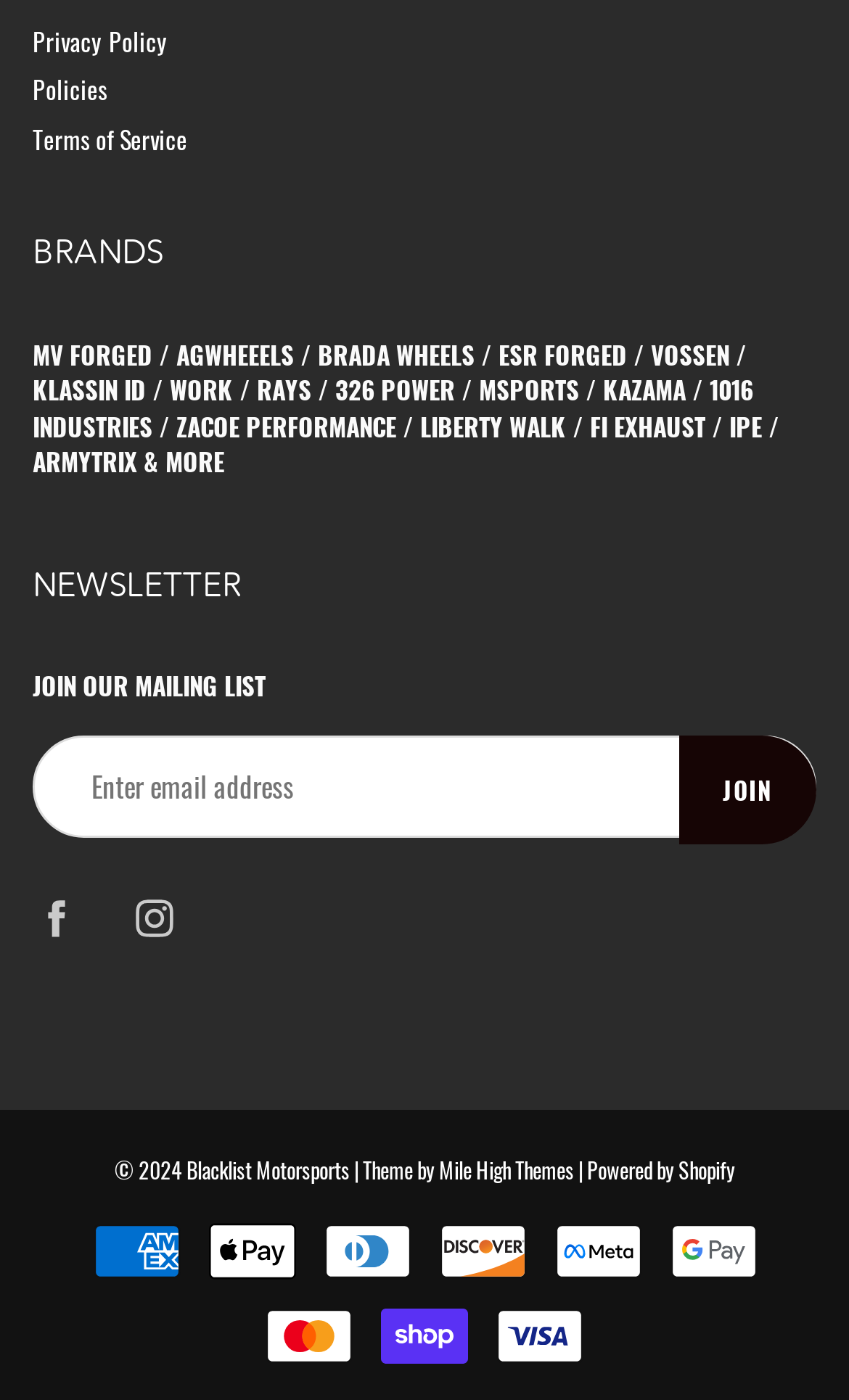Bounding box coordinates are specified in the format (top-left x, top-left y, bottom-right x, bottom-right y). All values are floating point numbers bounded between 0 and 1. Please provide the bounding box coordinate of the region this sentence describes: title="Instagram"

[0.136, 0.63, 0.226, 0.684]